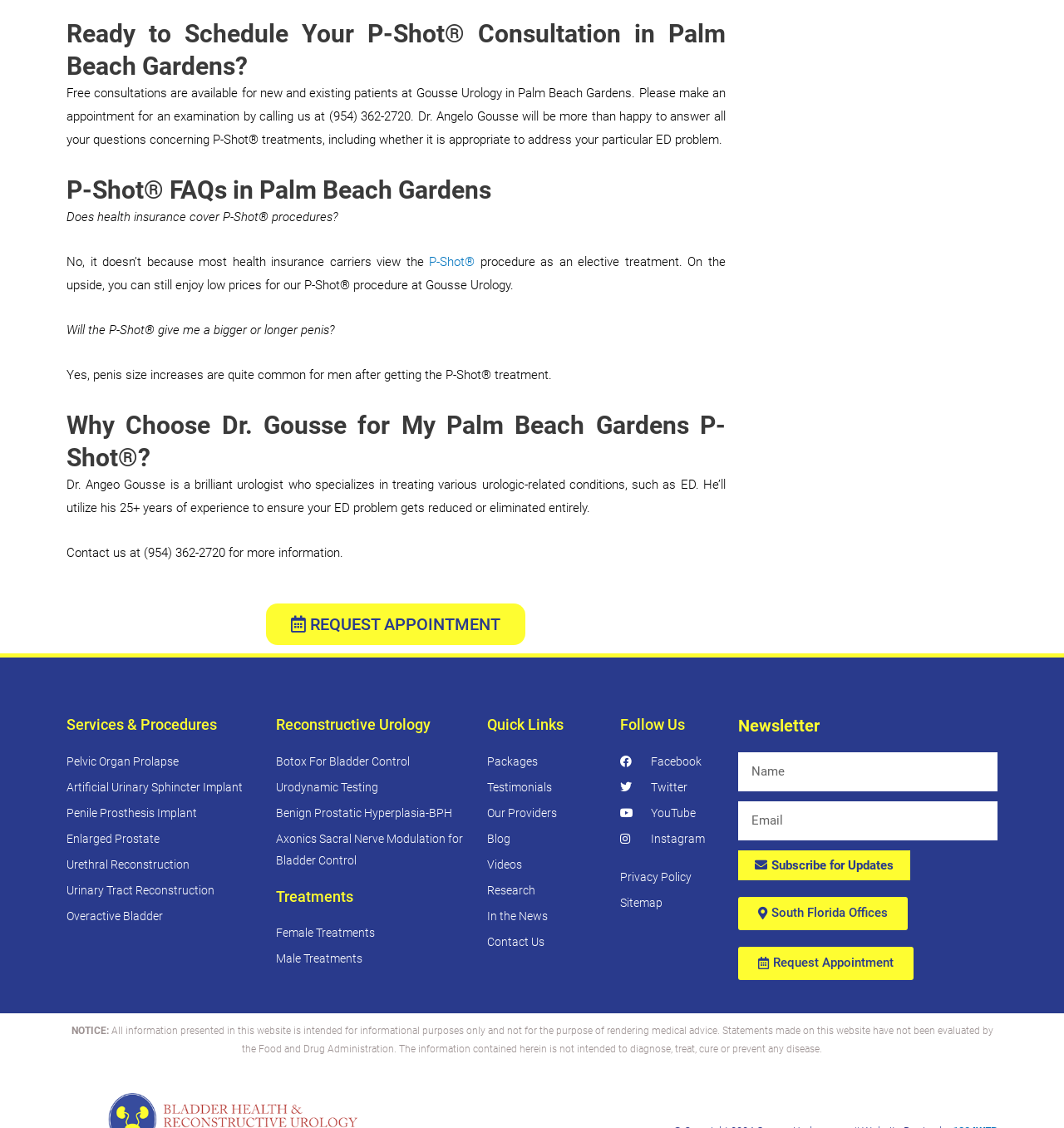Provide the bounding box coordinates of the HTML element described by the text: "Contact Us".

[0.458, 0.825, 0.567, 0.844]